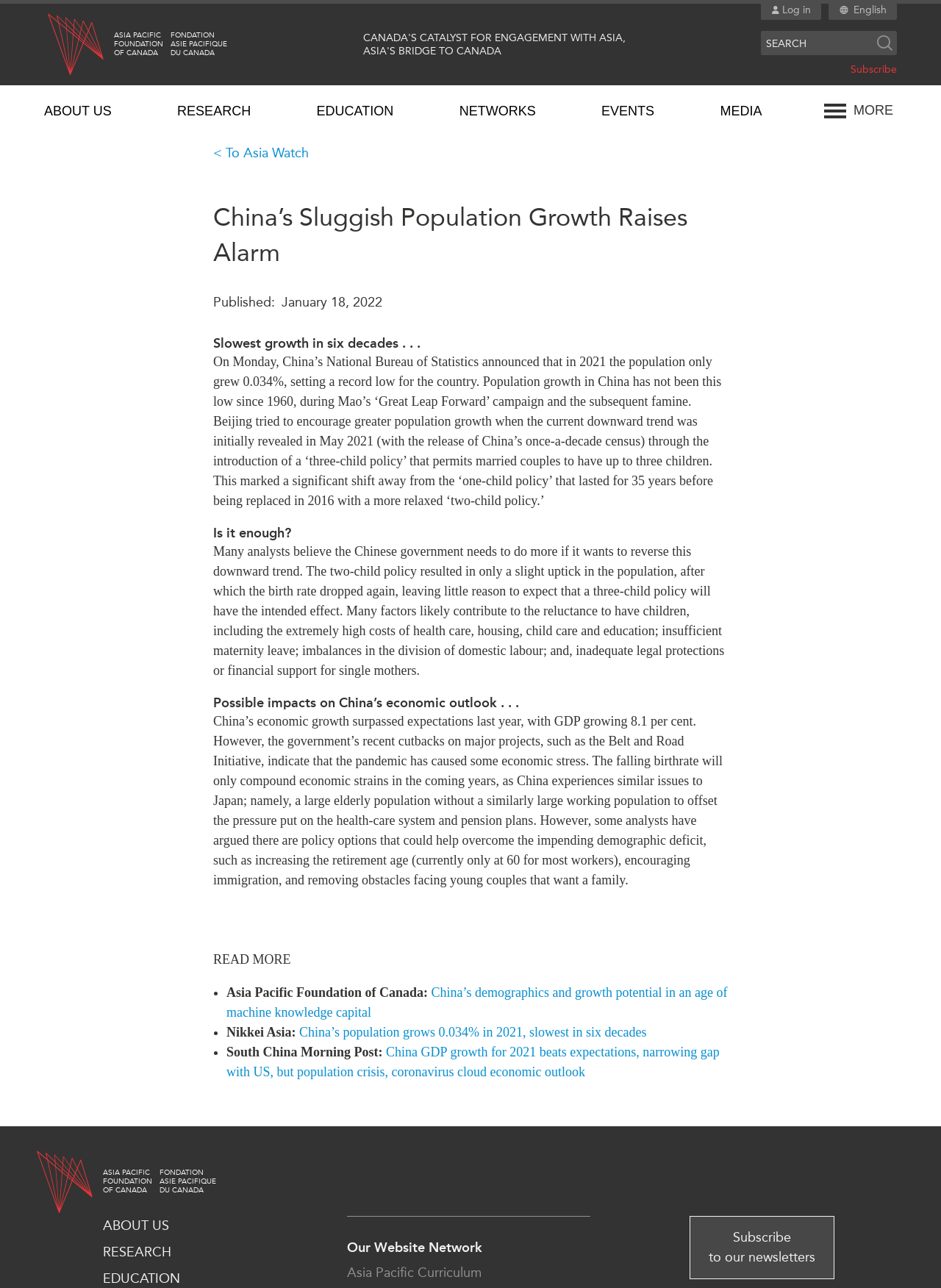Can you determine the bounding box coordinates of the area that needs to be clicked to fulfill the following instruction: "Search for something"?

[0.809, 0.024, 0.929, 0.043]